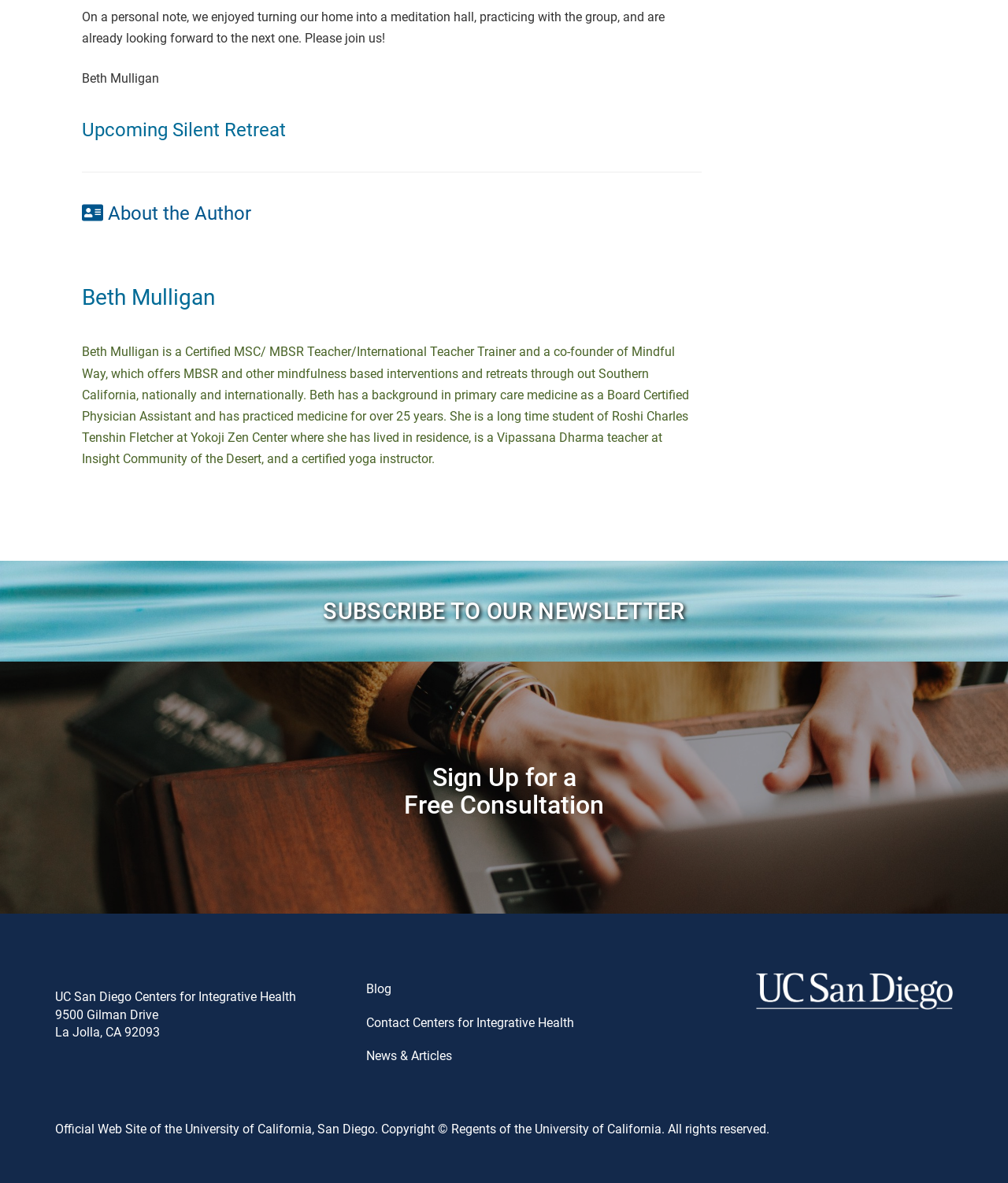Kindly determine the bounding box coordinates for the area that needs to be clicked to execute this instruction: "Visit the blog".

[0.352, 0.822, 0.648, 0.851]